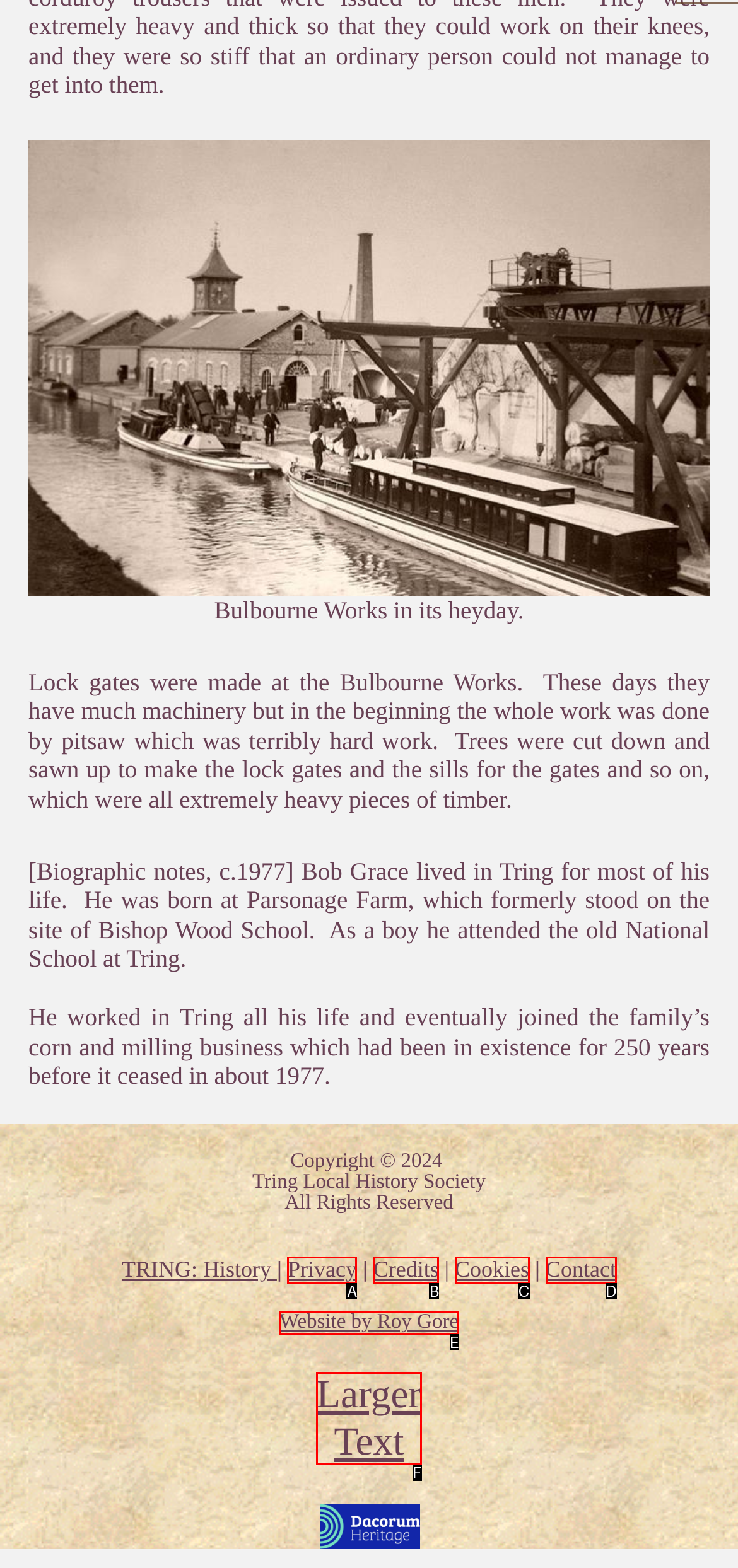Given the description: Website by Roy Gore, pick the option that matches best and answer with the corresponding letter directly.

E